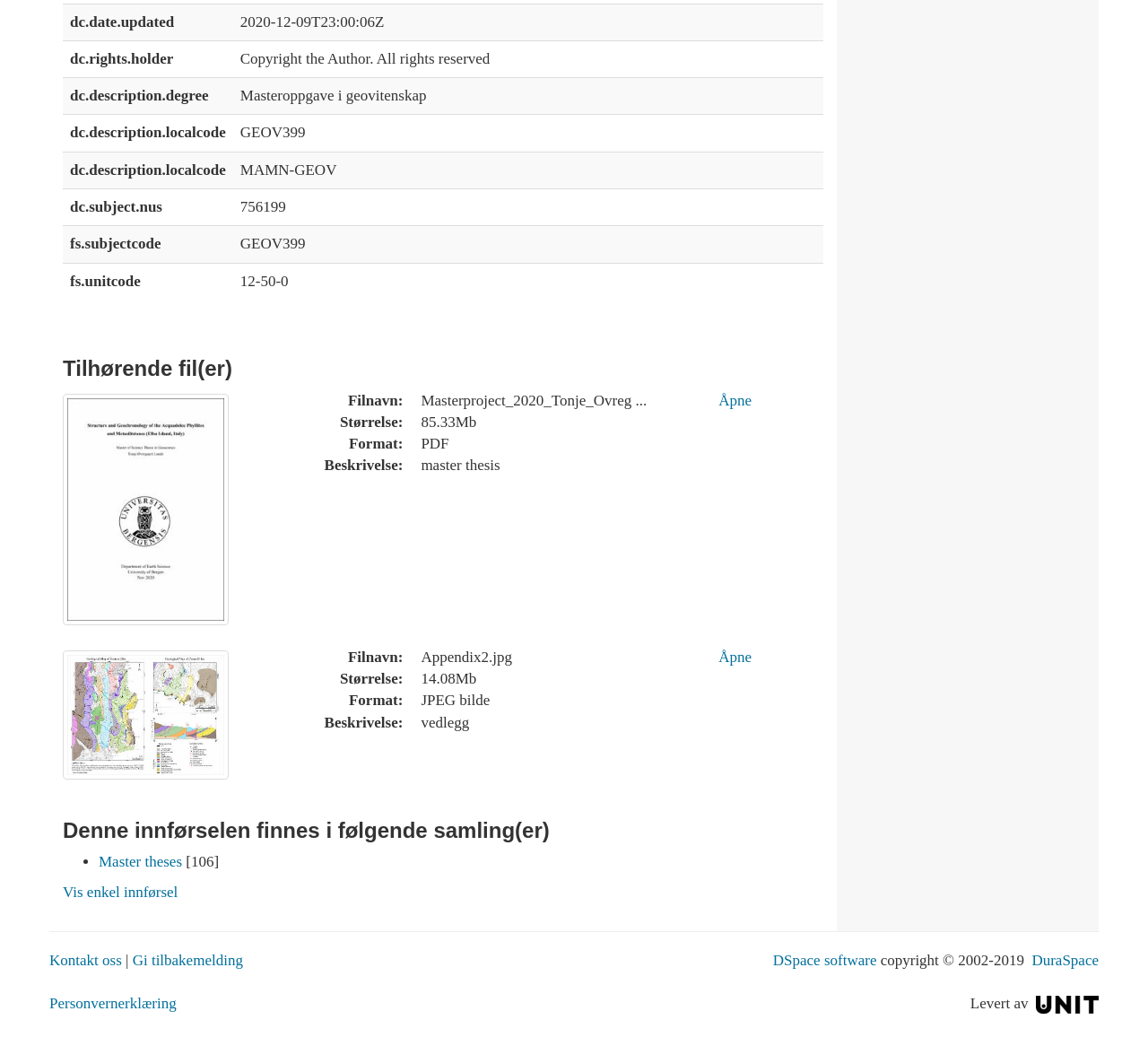Could you locate the bounding box coordinates for the section that should be clicked to accomplish this task: "View the collection".

[0.086, 0.816, 0.159, 0.832]